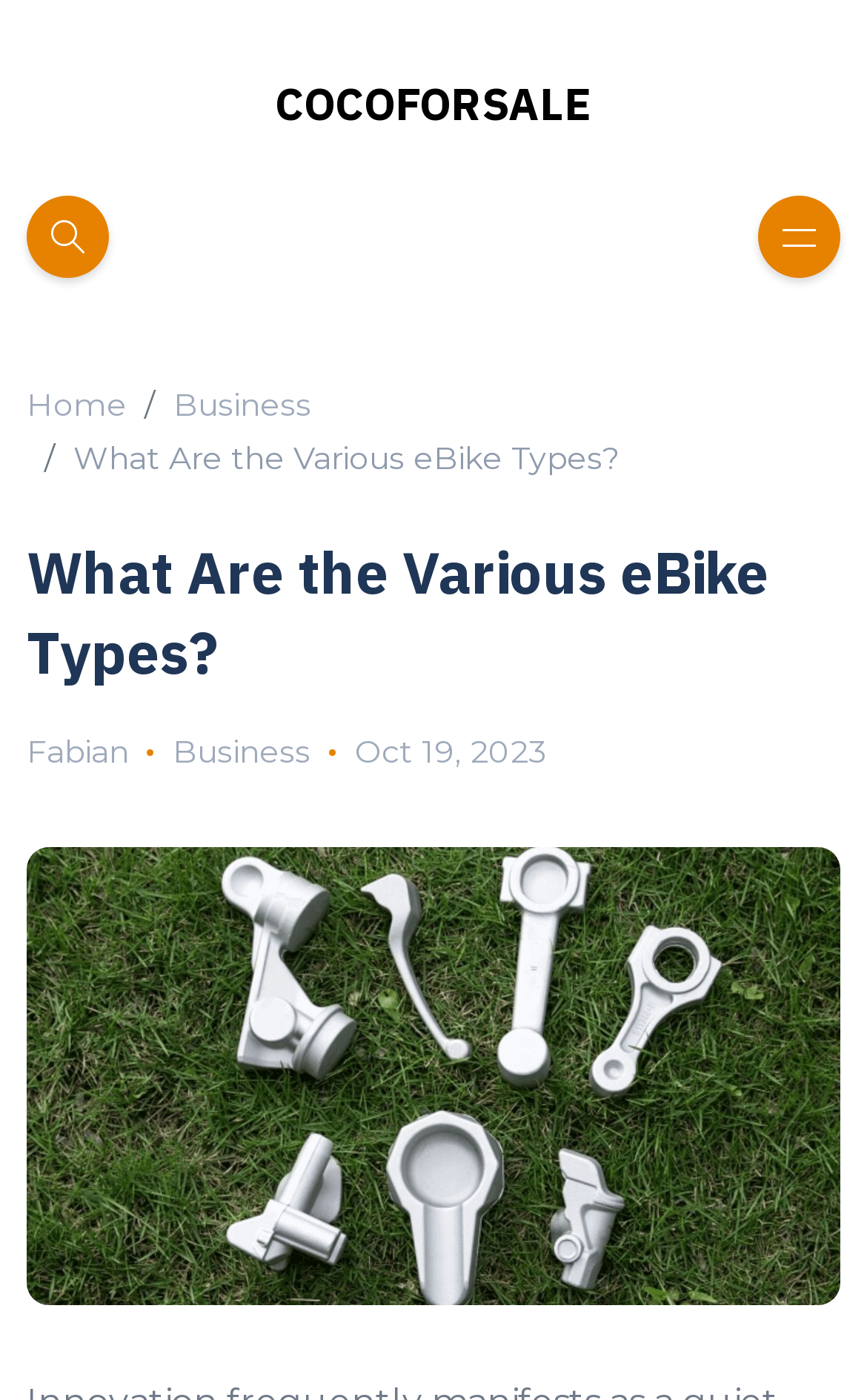Please answer the following question using a single word or phrase: 
When was the article published?

Oct 19, 2023